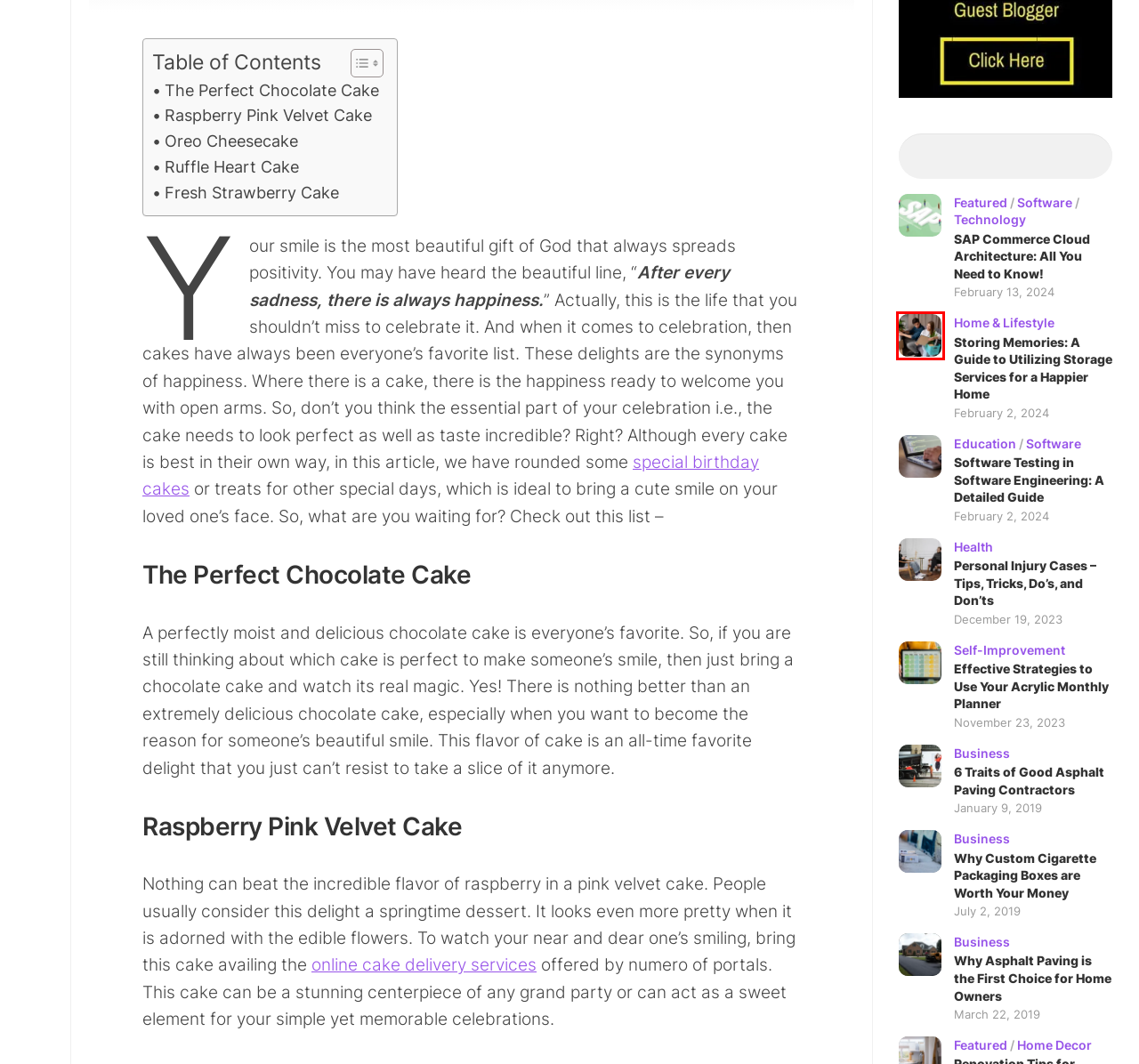You are provided with a screenshot of a webpage that has a red bounding box highlighting a UI element. Choose the most accurate webpage description that matches the new webpage after clicking the highlighted element. Here are your choices:
A. Education Blog Posts, Guest Postings and many more - TheFastr
B. Storing Memories: A Guide to Utilizing Storage Services for a Happier Home - TheFastr
C. Personal Injury Cases - Tips, Tricks, Do’s, and Don’ts - TheFastr
D. SAP Commerce Cloud Architecture: All You Need to Know! - TheFastr
E. Featured Blog Posts, Guest Postings and many more - TheFastr
F. Software Blog Posts, Guest Postings and many more - TheFastr
G. 6 Traits of Good Asphalt Paving Contractors - TheFastr
H. Why Custom Cigarette Packaging Boxes are Worth Your Money - TheFastr

B